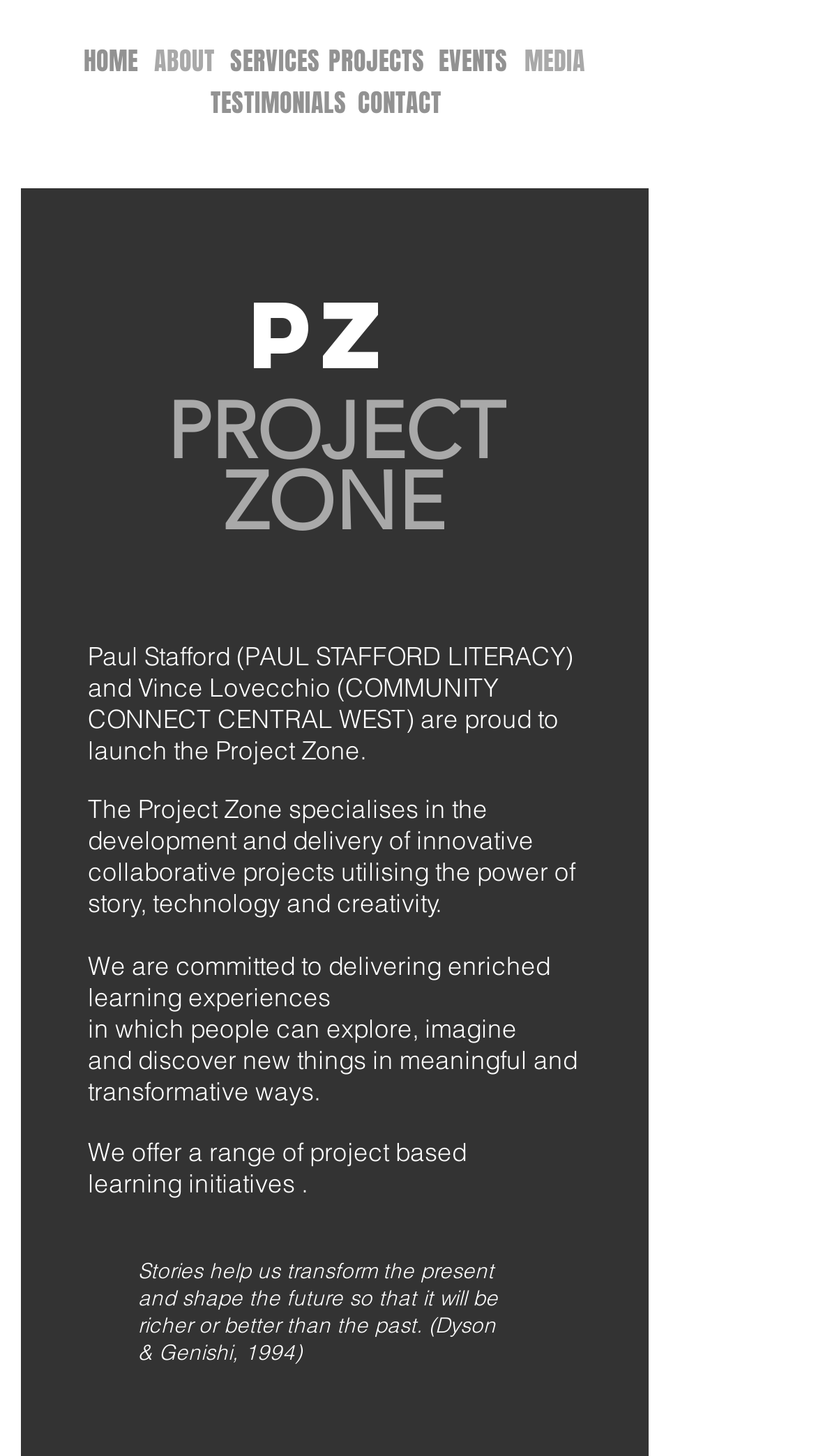Answer this question using a single word or a brief phrase:
How many main navigation links are there?

7